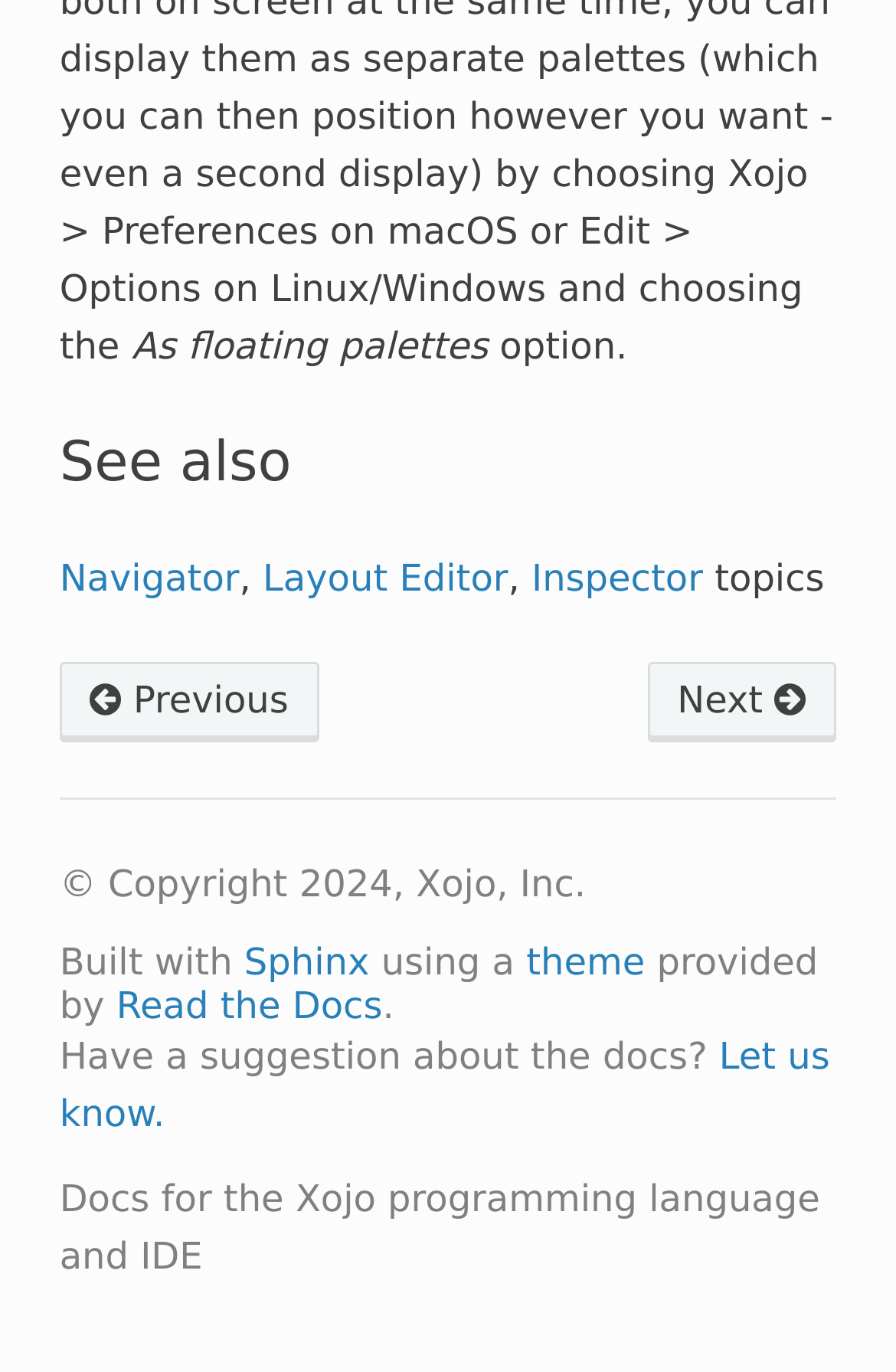Determine the bounding box coordinates of the clickable region to carry out the instruction: "Visit Sphinx".

[0.273, 0.686, 0.412, 0.718]